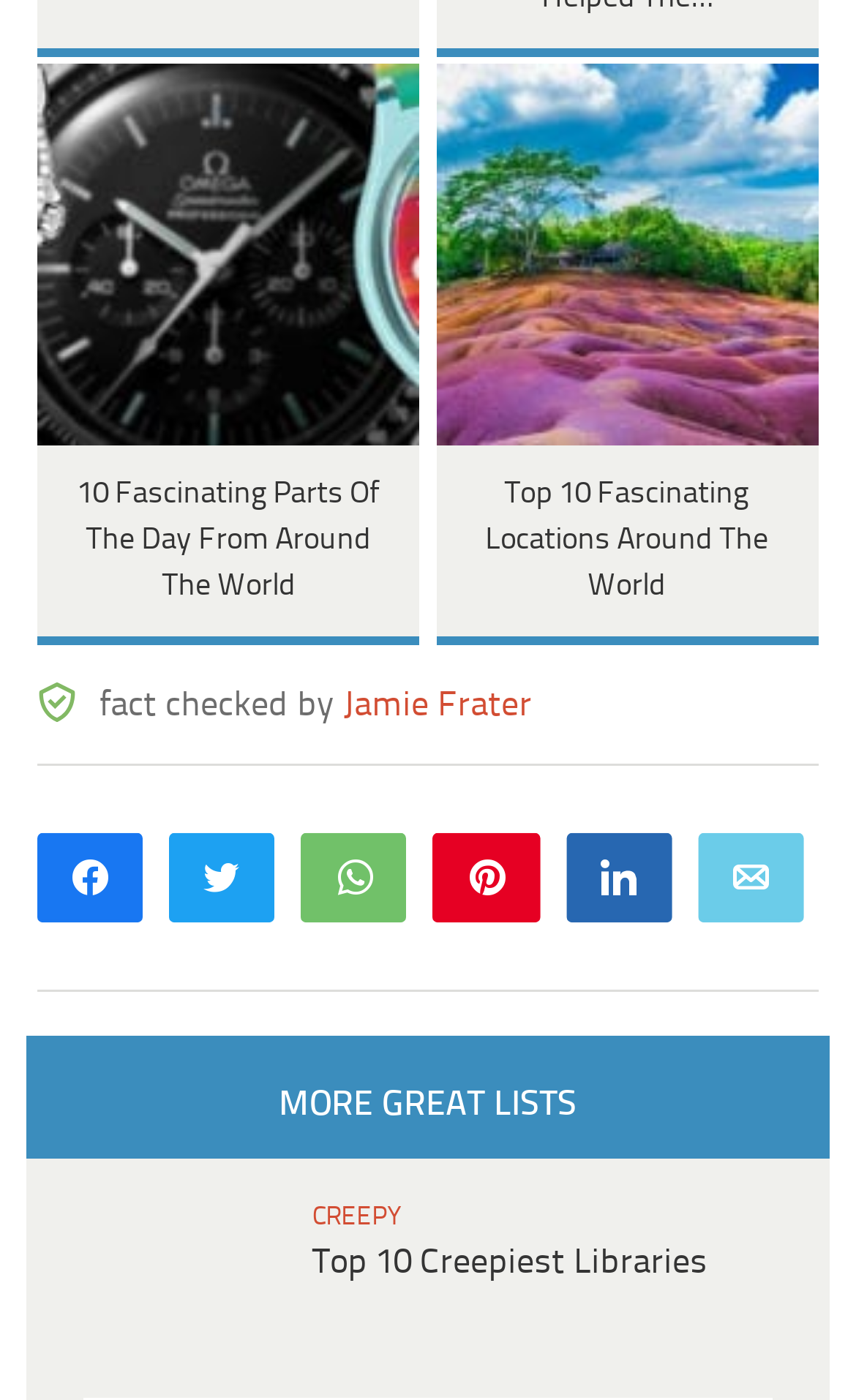Determine the bounding box coordinates of the area to click in order to meet this instruction: "Check out more great lists".

[0.326, 0.776, 0.674, 0.803]